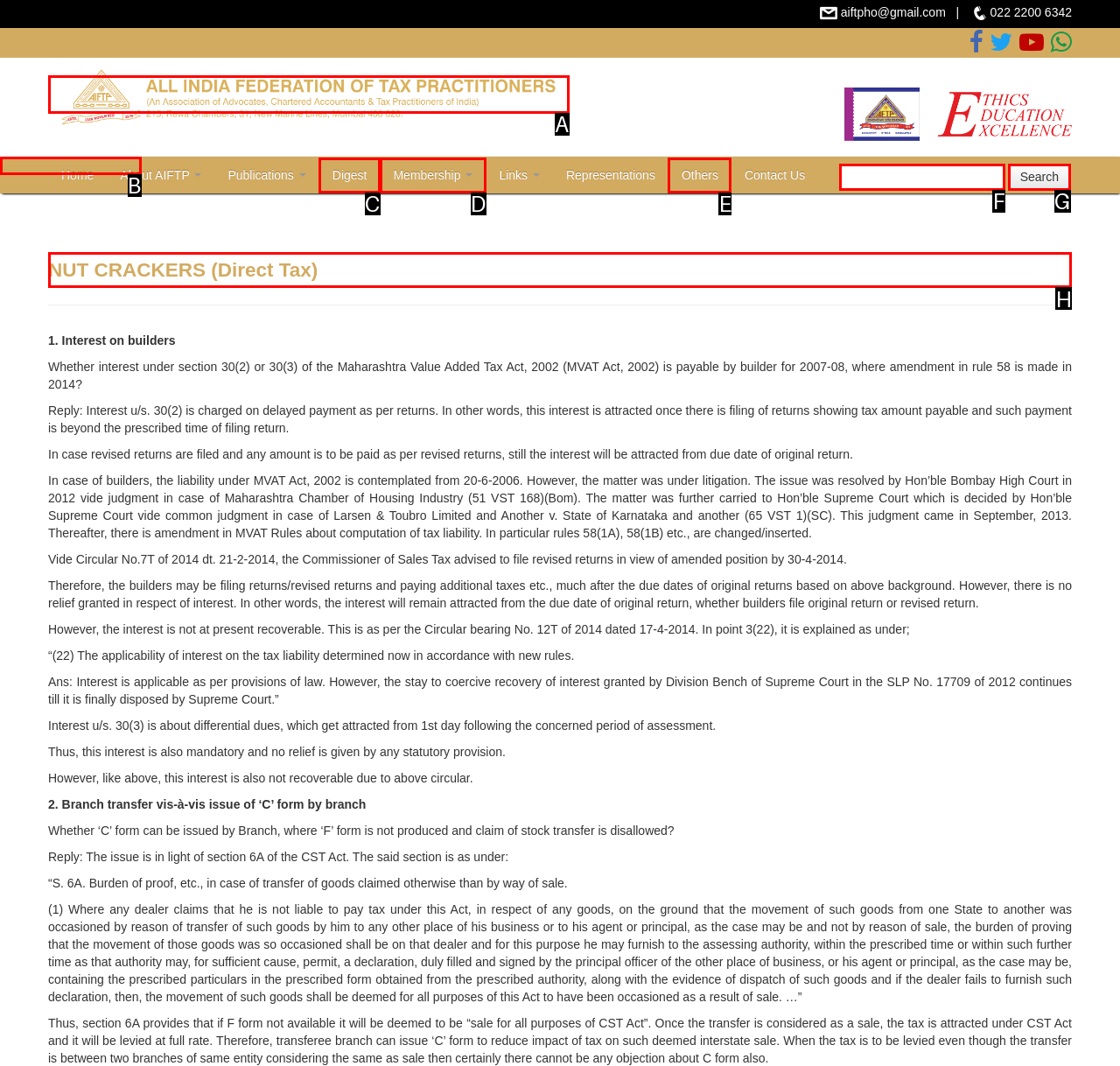Indicate which red-bounded element should be clicked to perform the task: View NUT CRACKERS (Direct Tax) details Answer with the letter of the correct option.

H